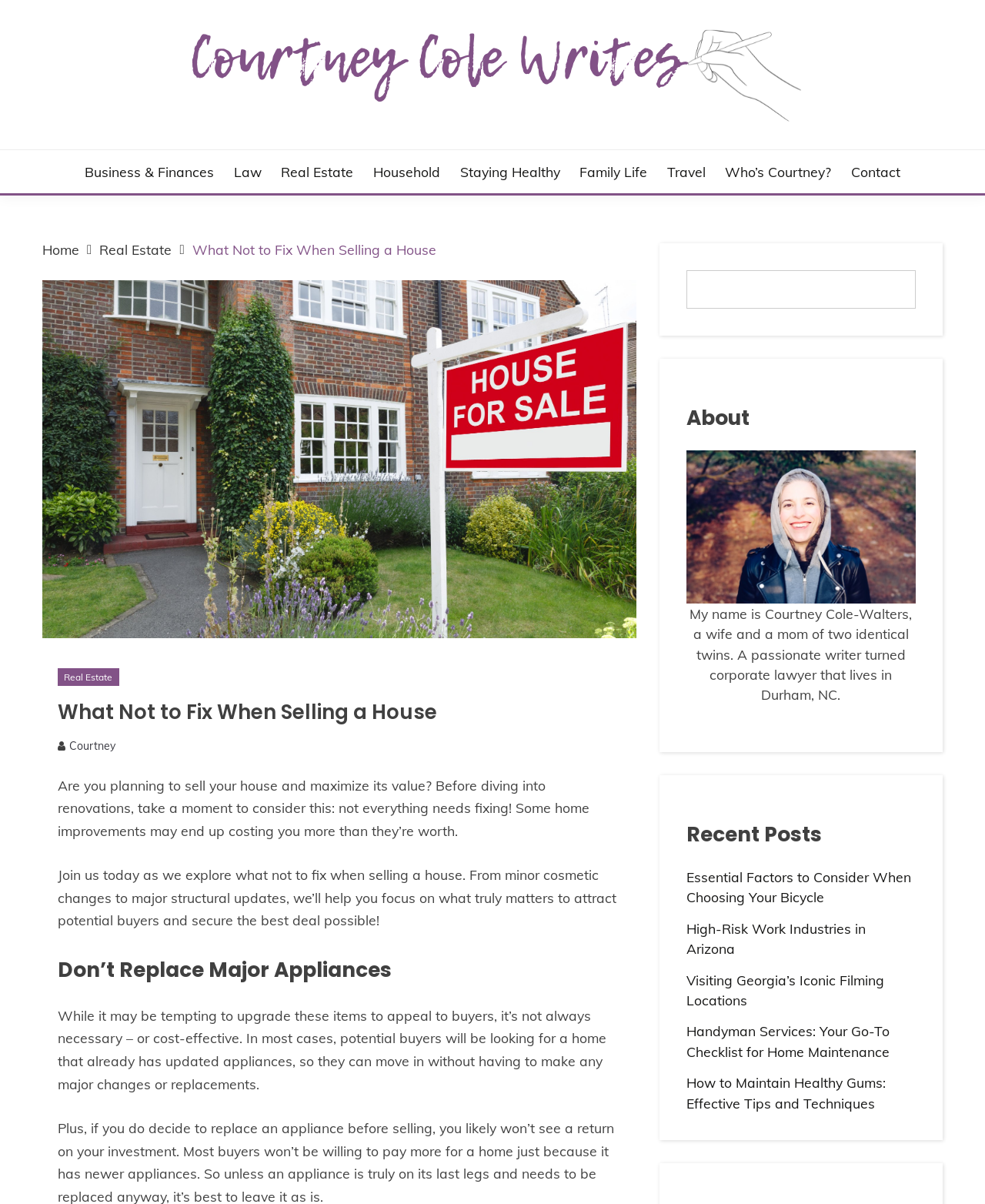What is the main title displayed on this webpage?

What Not to Fix When Selling a House